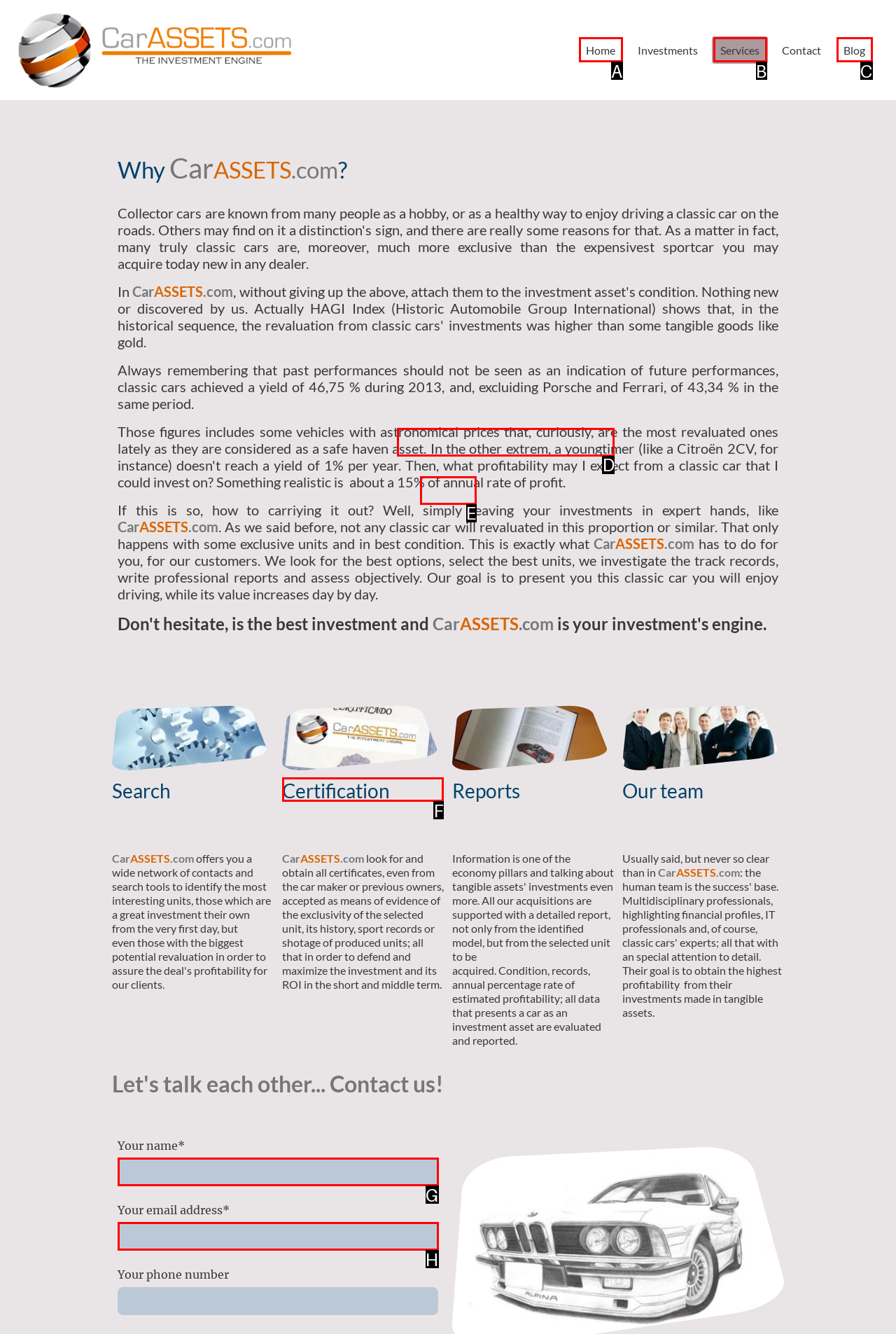Which HTML element should be clicked to perform the following task: Search for resources
Reply with the letter of the appropriate option.

None